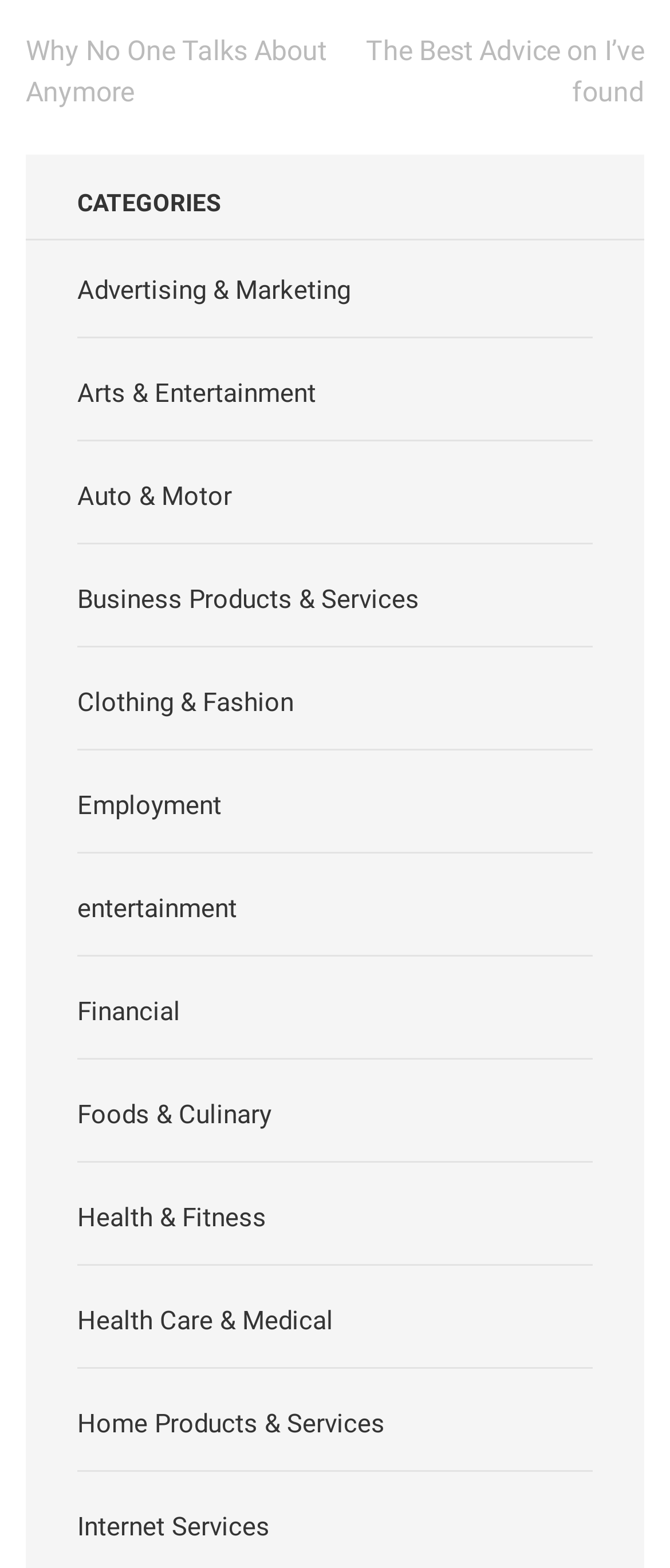Highlight the bounding box coordinates of the region I should click on to meet the following instruction: "read the post 'Why No One Talks About Anymore'".

[0.038, 0.022, 0.487, 0.069]